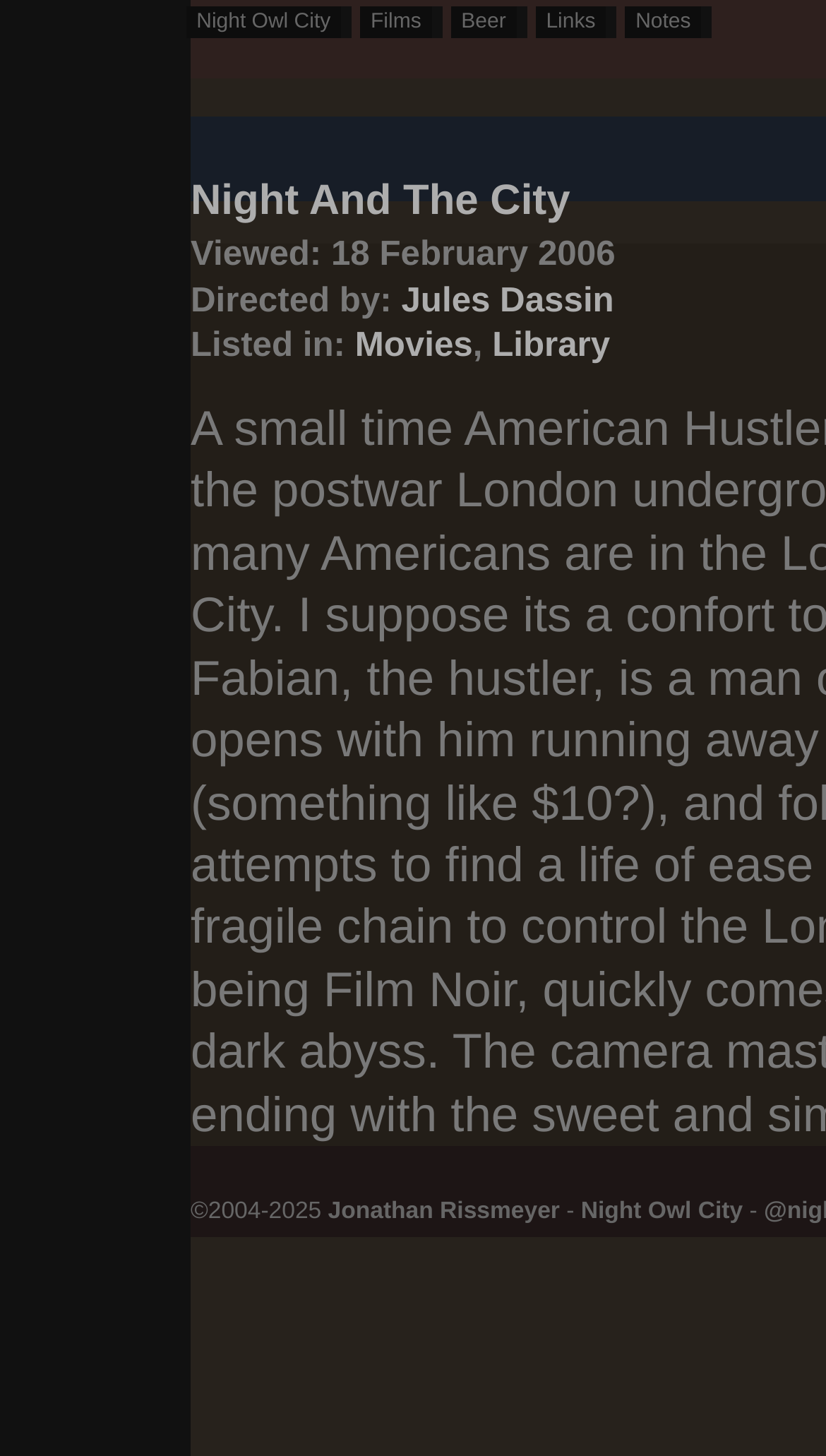Pinpoint the bounding box coordinates of the area that should be clicked to complete the following instruction: "visit Jules Dassin". The coordinates must be given as four float numbers between 0 and 1, i.e., [left, top, right, bottom].

[0.486, 0.193, 0.743, 0.219]